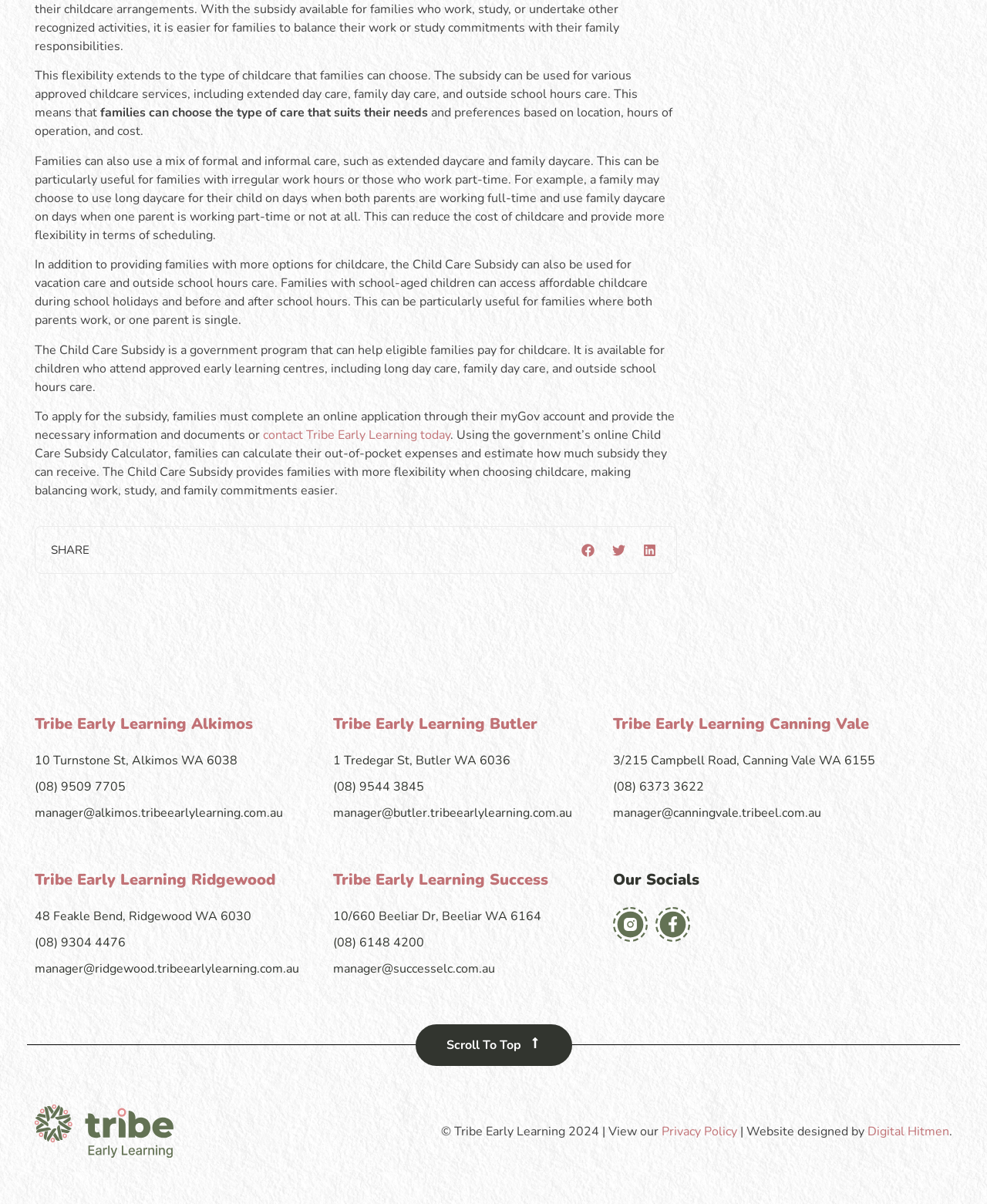Consider the image and give a detailed and elaborate answer to the question: 
What is the purpose of the Child Care Subsidy?

The text states that 'The Child Care Subsidy is a government program that can help eligible families pay for childcare.' This suggests that the primary purpose of the subsidy is to provide financial assistance to families who are eligible for the program.